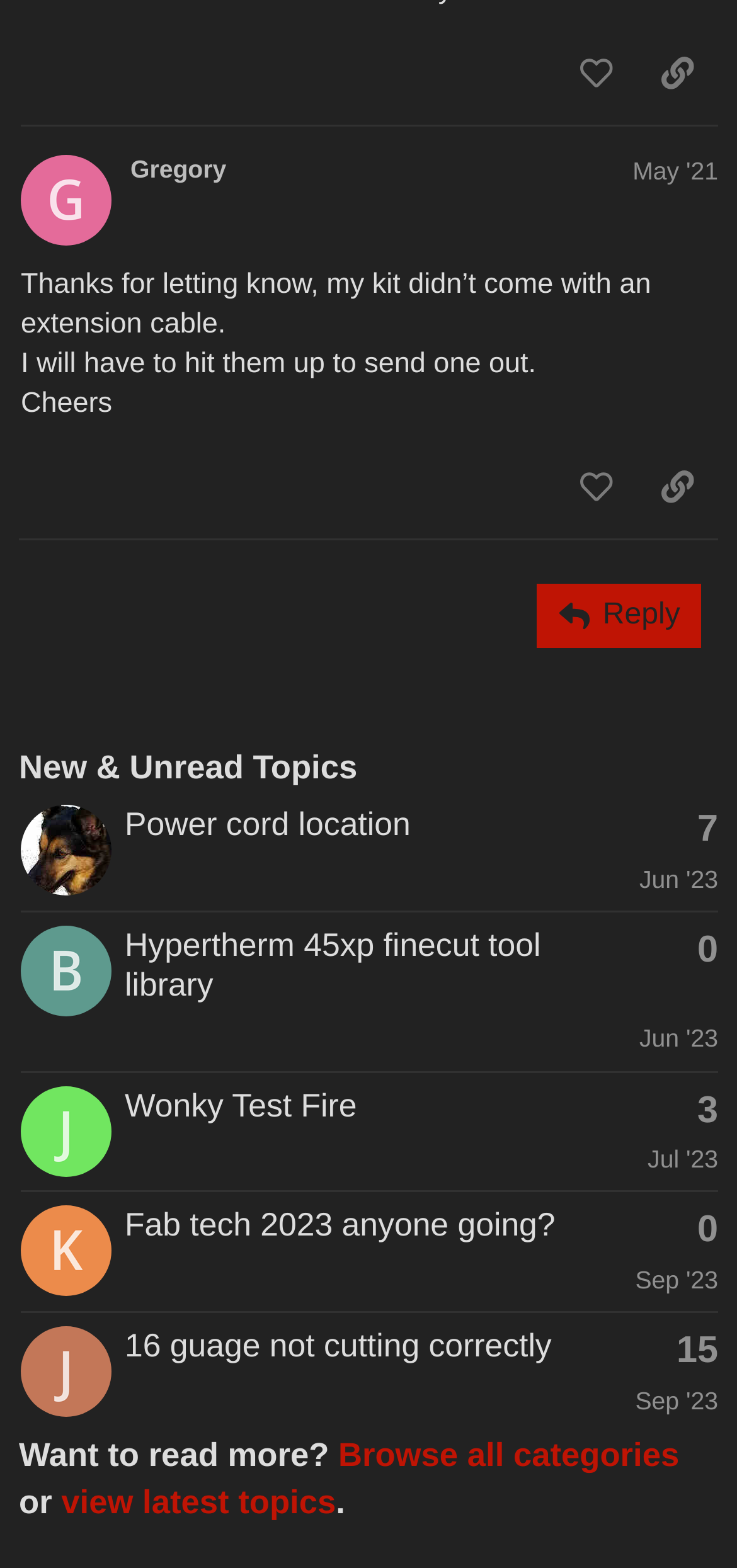Identify the bounding box coordinates of the clickable region necessary to fulfill the following instruction: "View latest topics". The bounding box coordinates should be four float numbers between 0 and 1, i.e., [left, top, right, bottom].

[0.083, 0.945, 0.456, 0.969]